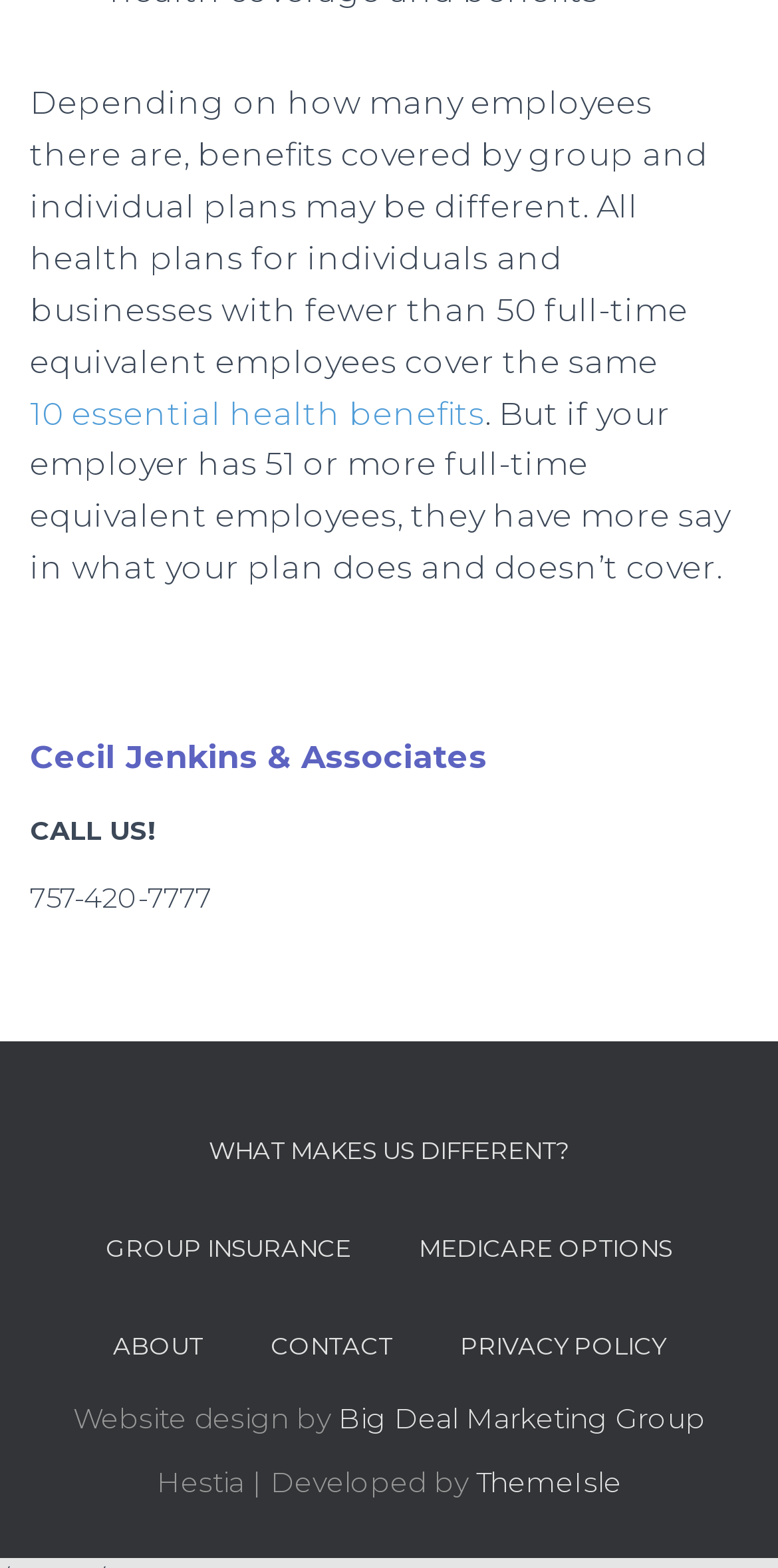What type of insurance options are mentioned on the webpage?
Answer the question with as much detail as you can, using the image as a reference.

The insurance options are mentioned in the link elements with the bounding box coordinates [0.097, 0.765, 0.49, 0.827] and [0.5, 0.765, 0.903, 0.827]. They are located in the bottom section of the webpage.